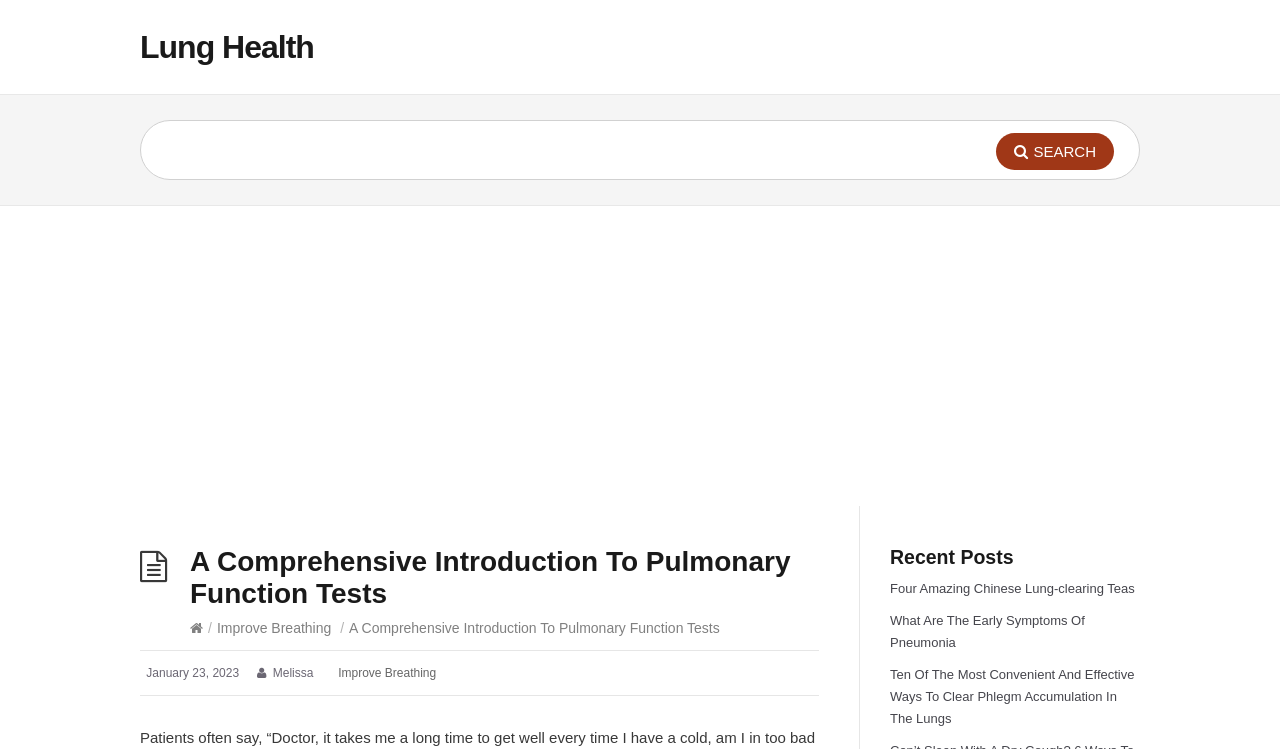Generate the text content of the main headline of the webpage.

A Comprehensive Introduction To Pulmonary Function Tests